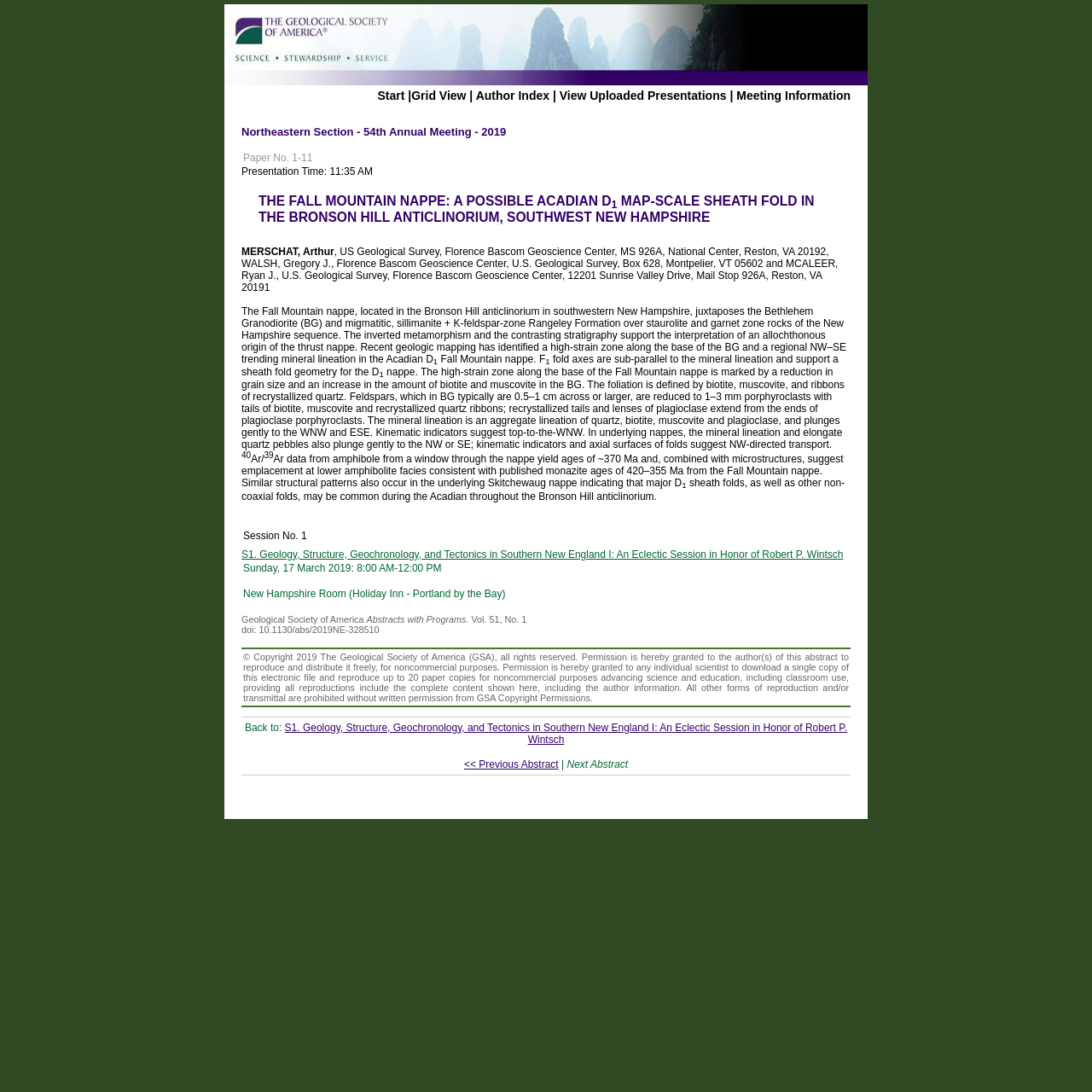Please locate the bounding box coordinates of the region I need to click to follow this instruction: "Go to meeting information".

[0.674, 0.081, 0.779, 0.094]